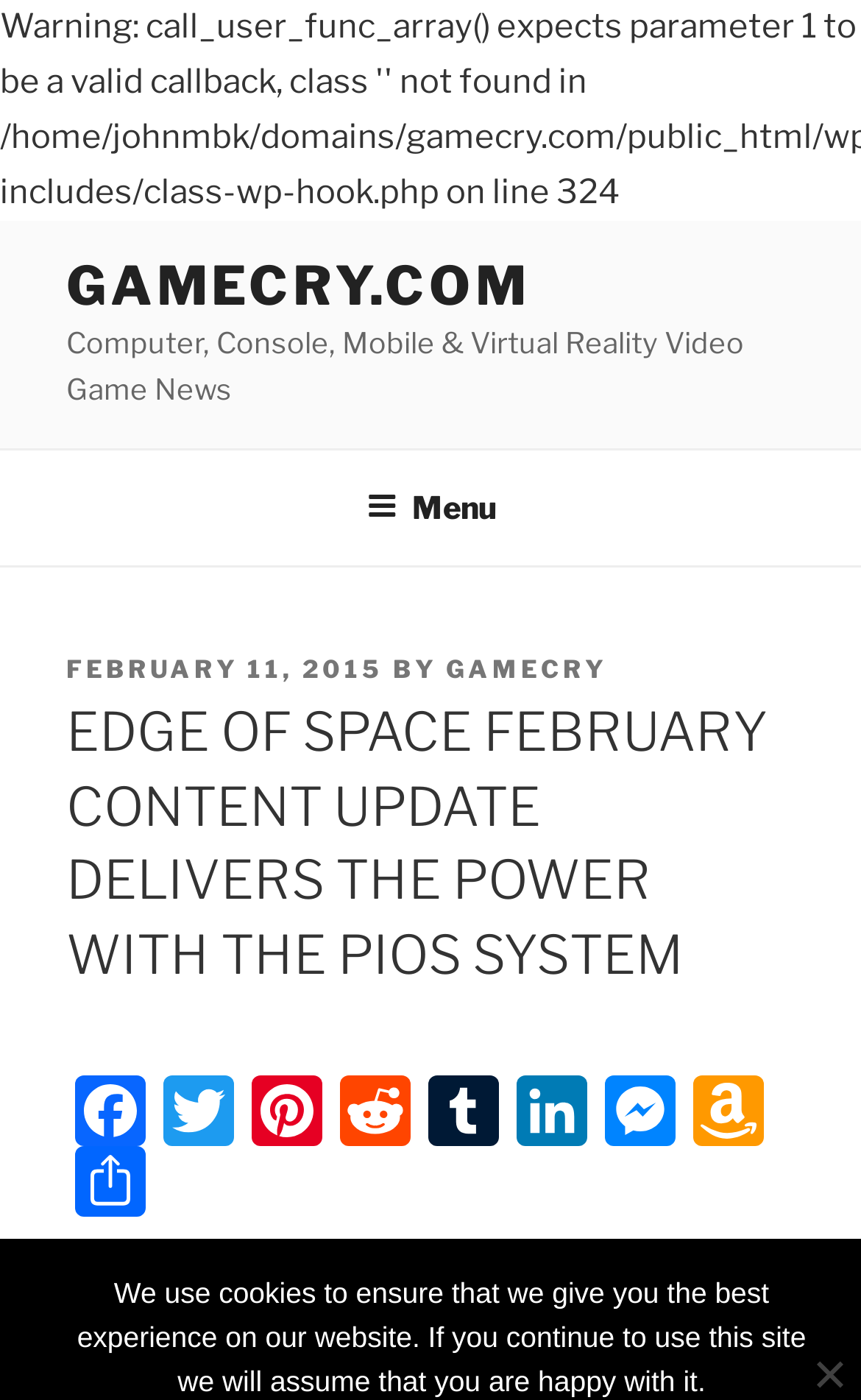Answer the following query concisely with a single word or phrase:
What is the date of the posted article?

February 11, 2015